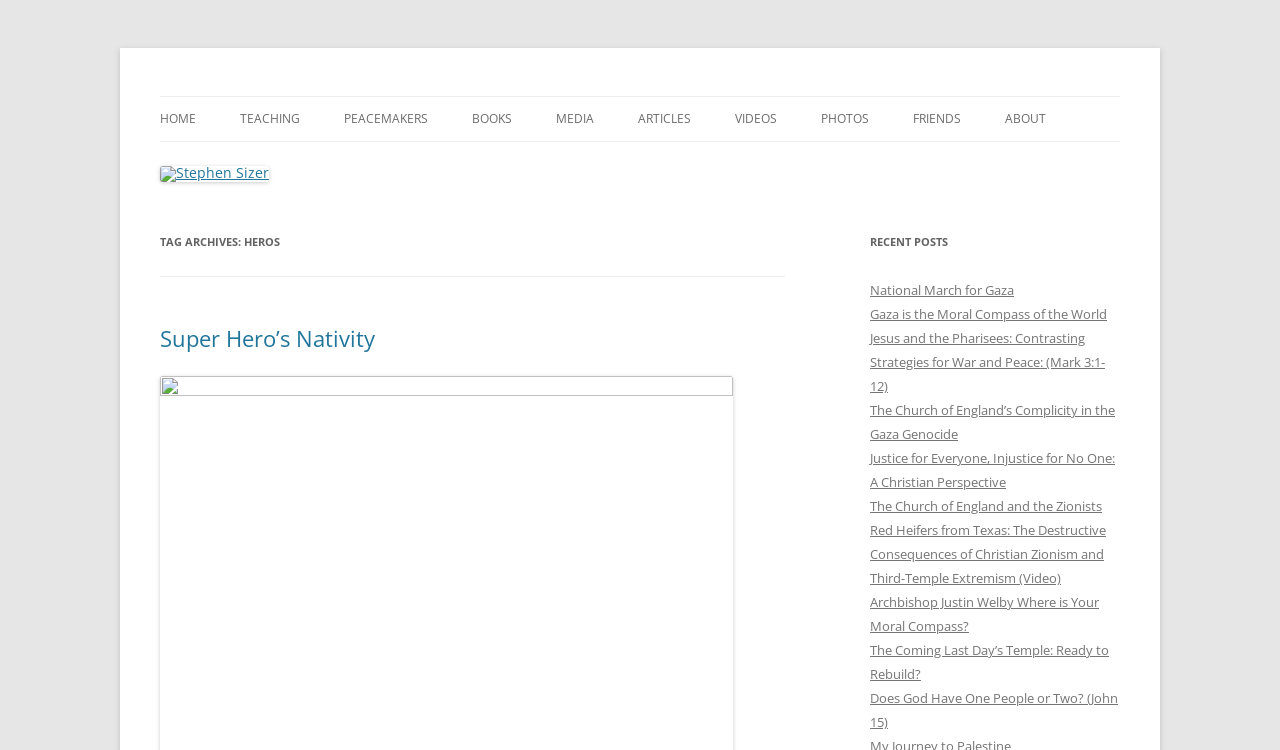Could you locate the bounding box coordinates for the section that should be clicked to accomplish this task: "Click on the HOME link".

[0.125, 0.129, 0.153, 0.188]